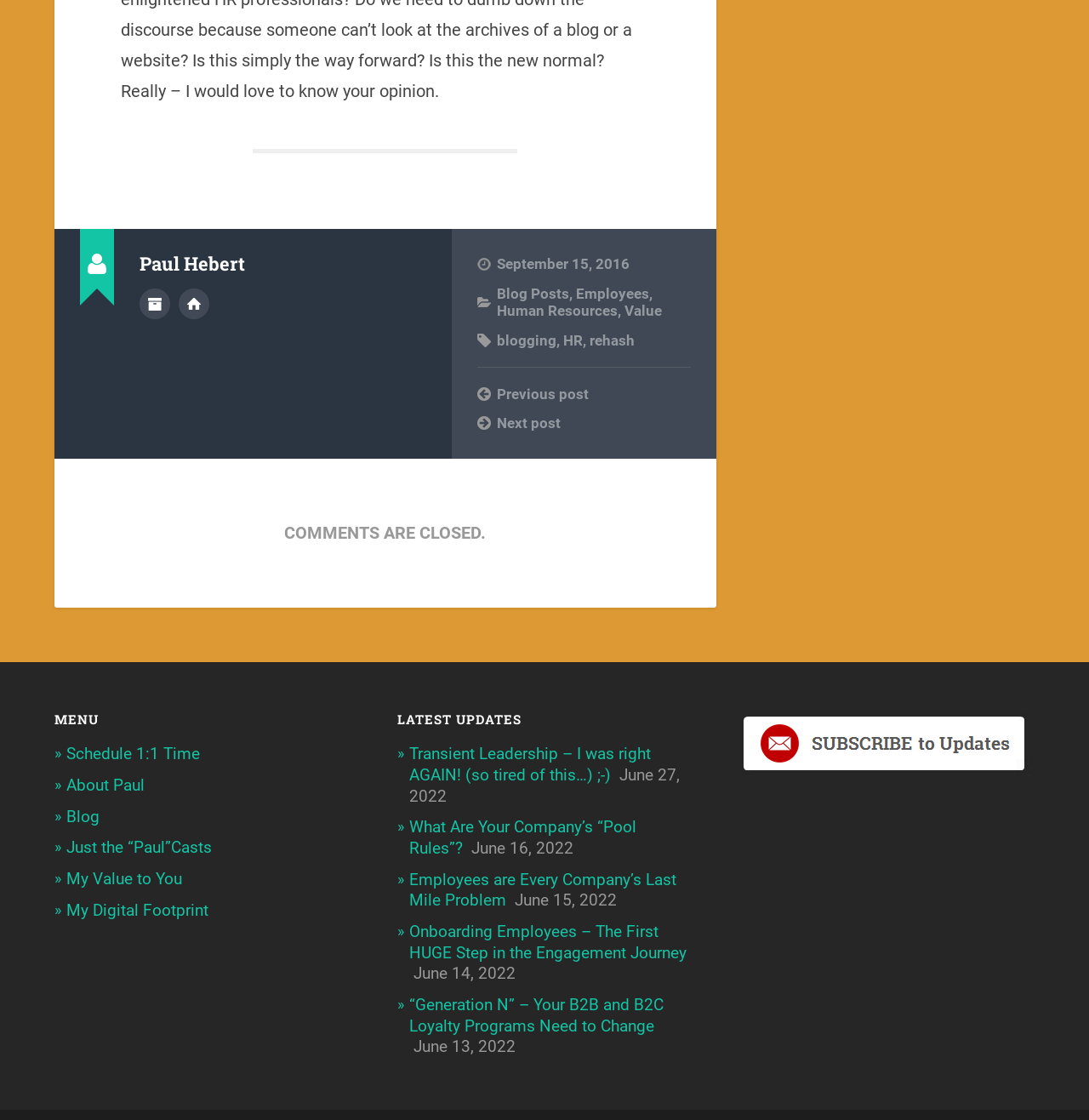Find the bounding box coordinates for the element described here: "My Value to You".

[0.061, 0.776, 0.167, 0.793]